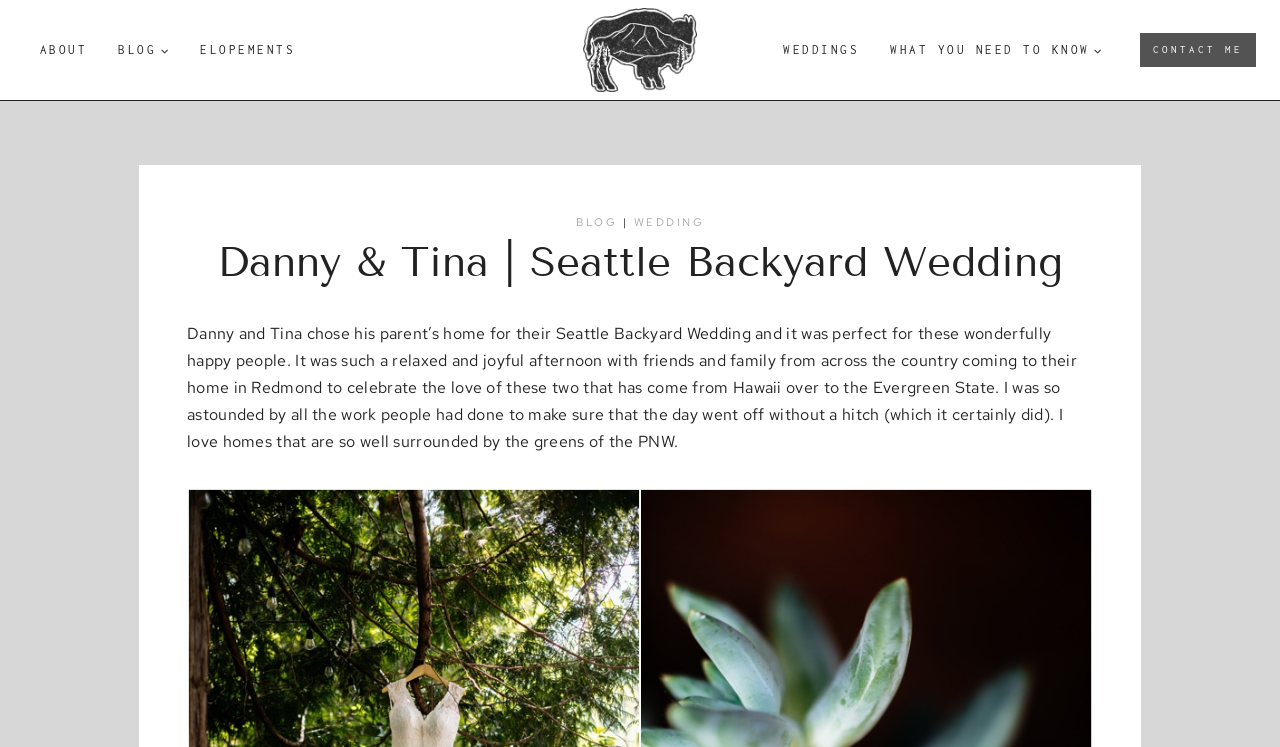Please answer the following question using a single word or phrase: How many navigation menus are on this webpage?

Two